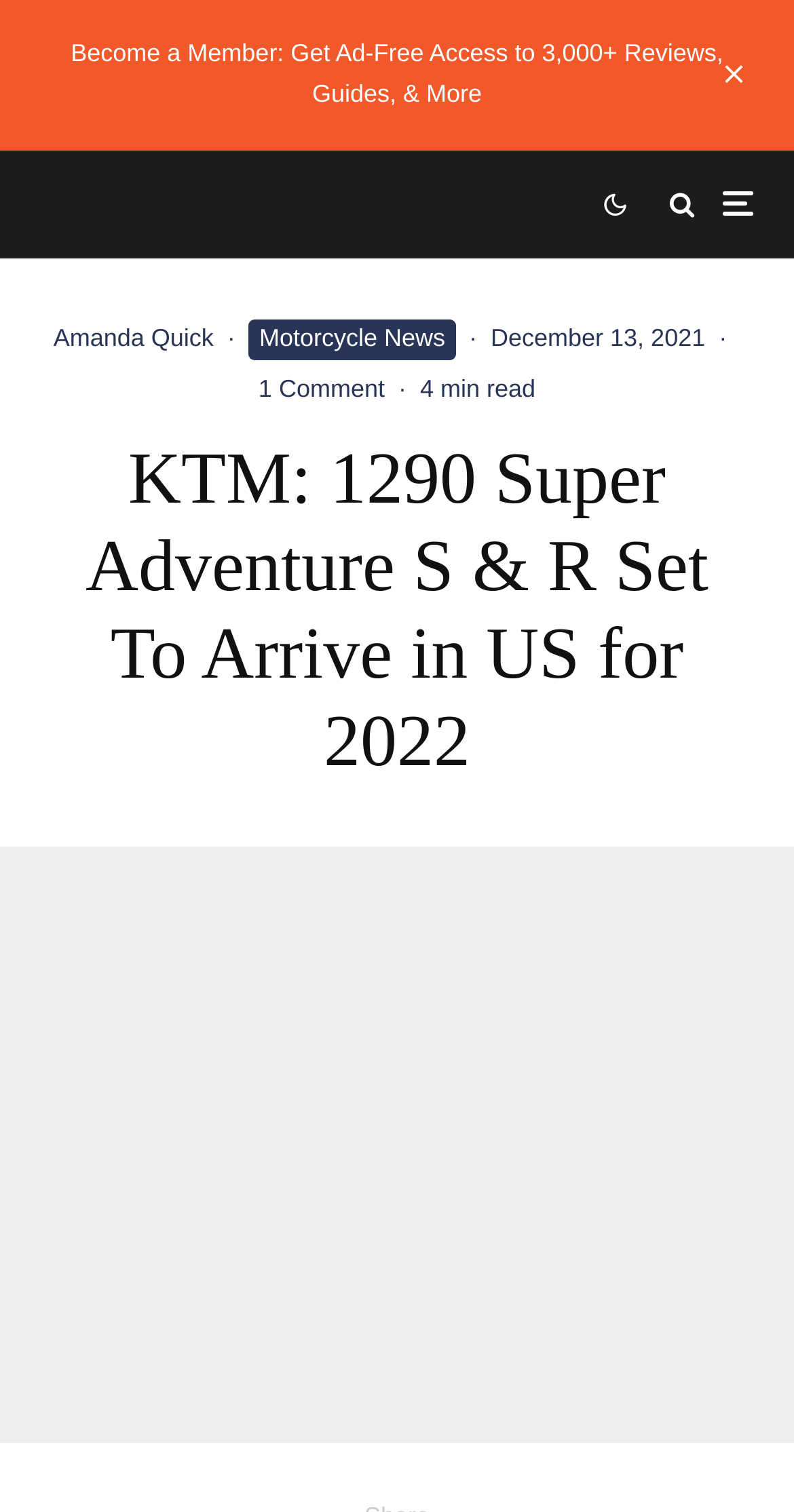What is the author of the article?
Look at the screenshot and give a one-word or phrase answer.

Amanda Quick